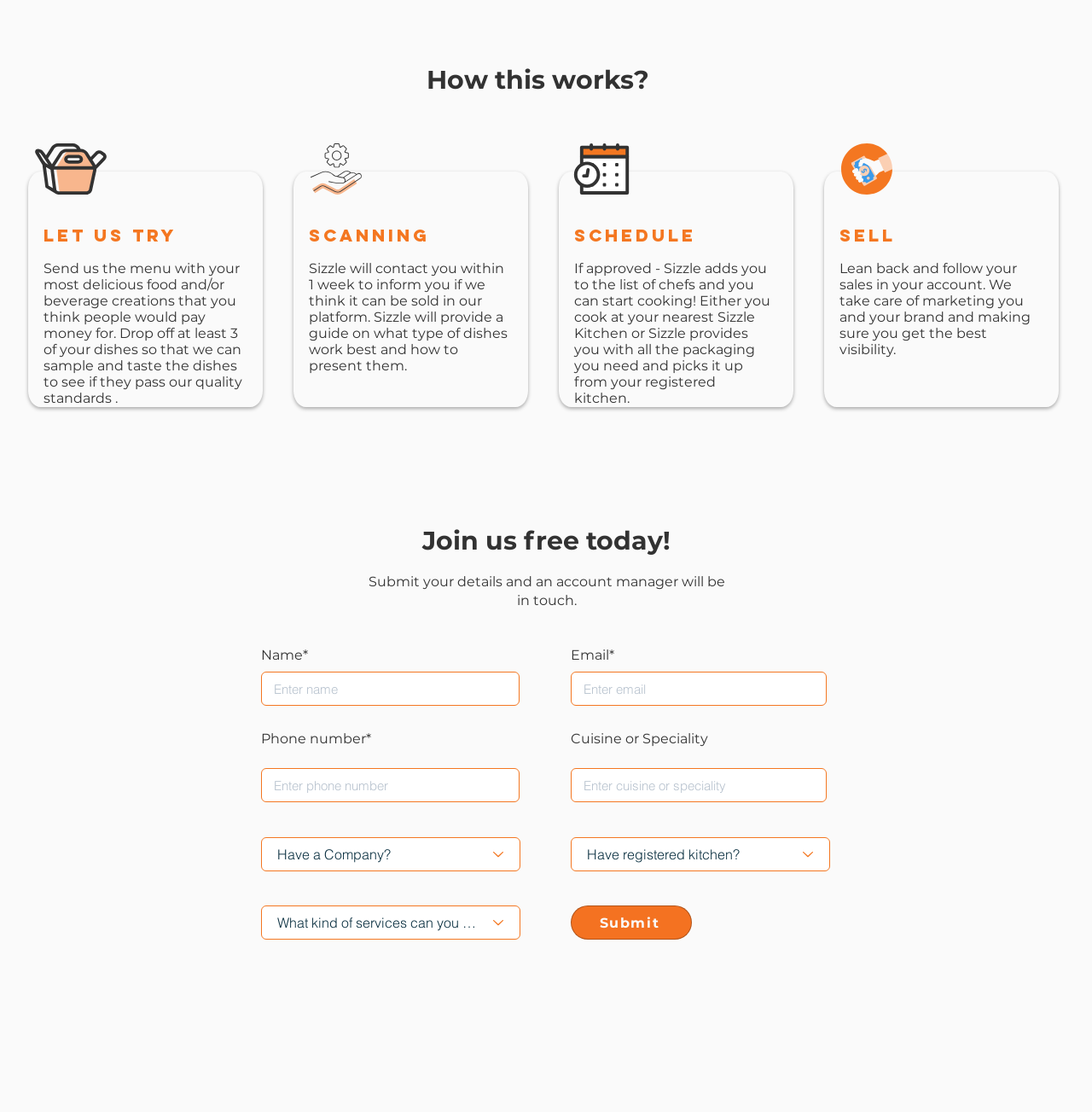How long does Sizzle take to contact you?
Provide an in-depth and detailed answer to the question.

According to the StaticText element with ID 738, Sizzle will contact you within 1 week to inform you if they think your dishes can be sold in their platform.